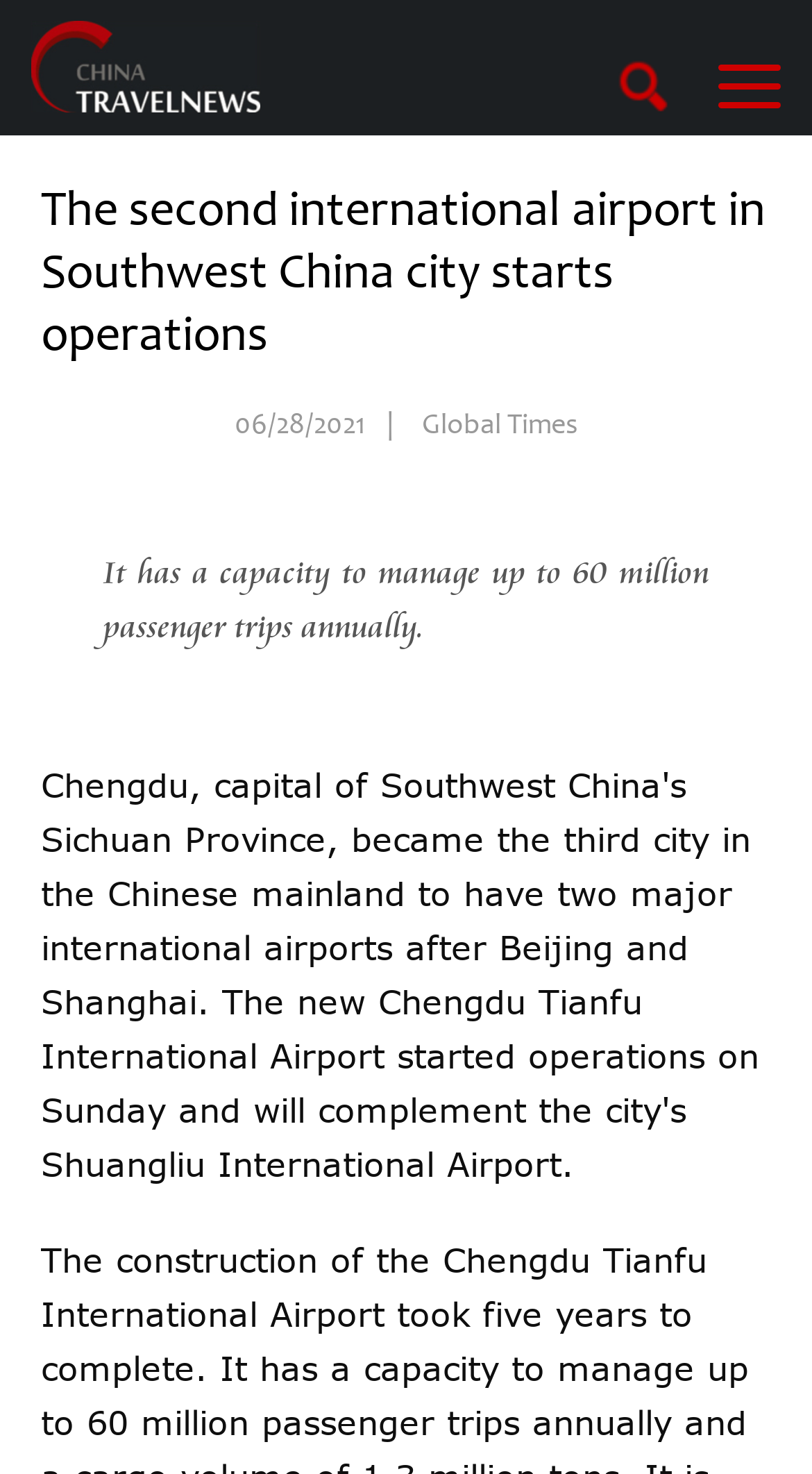Please find and give the text of the main heading on the webpage.

The second international airport in Southwest China city starts operations